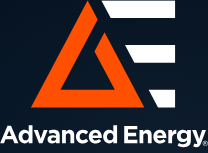Answer the following query with a single word or phrase:
What is the font style of the company name?

Clean, modern